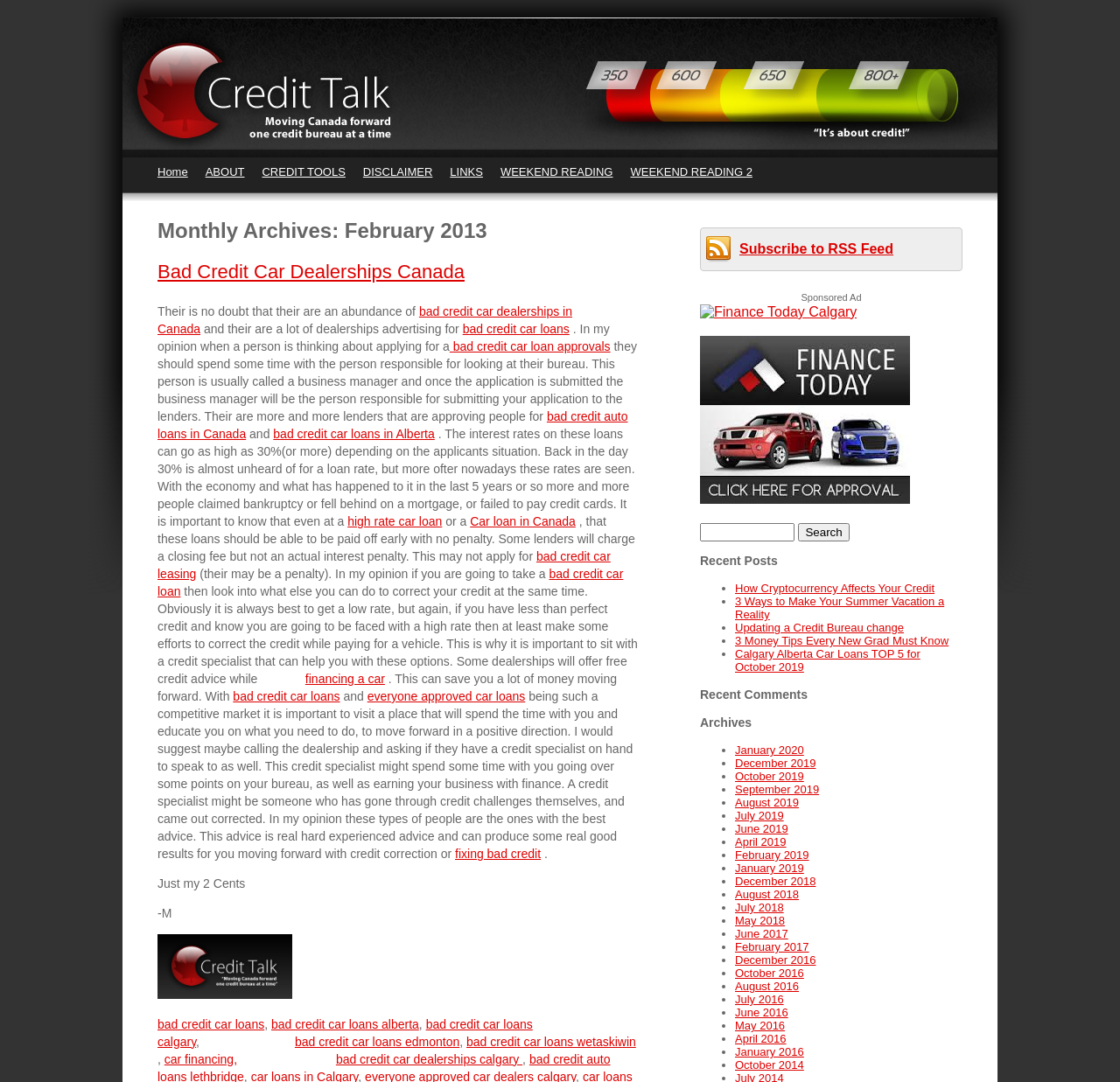Locate the bounding box coordinates of the clickable part needed for the task: "Click on the 'Subscribe to RSS Feed' link".

[0.66, 0.223, 0.798, 0.237]